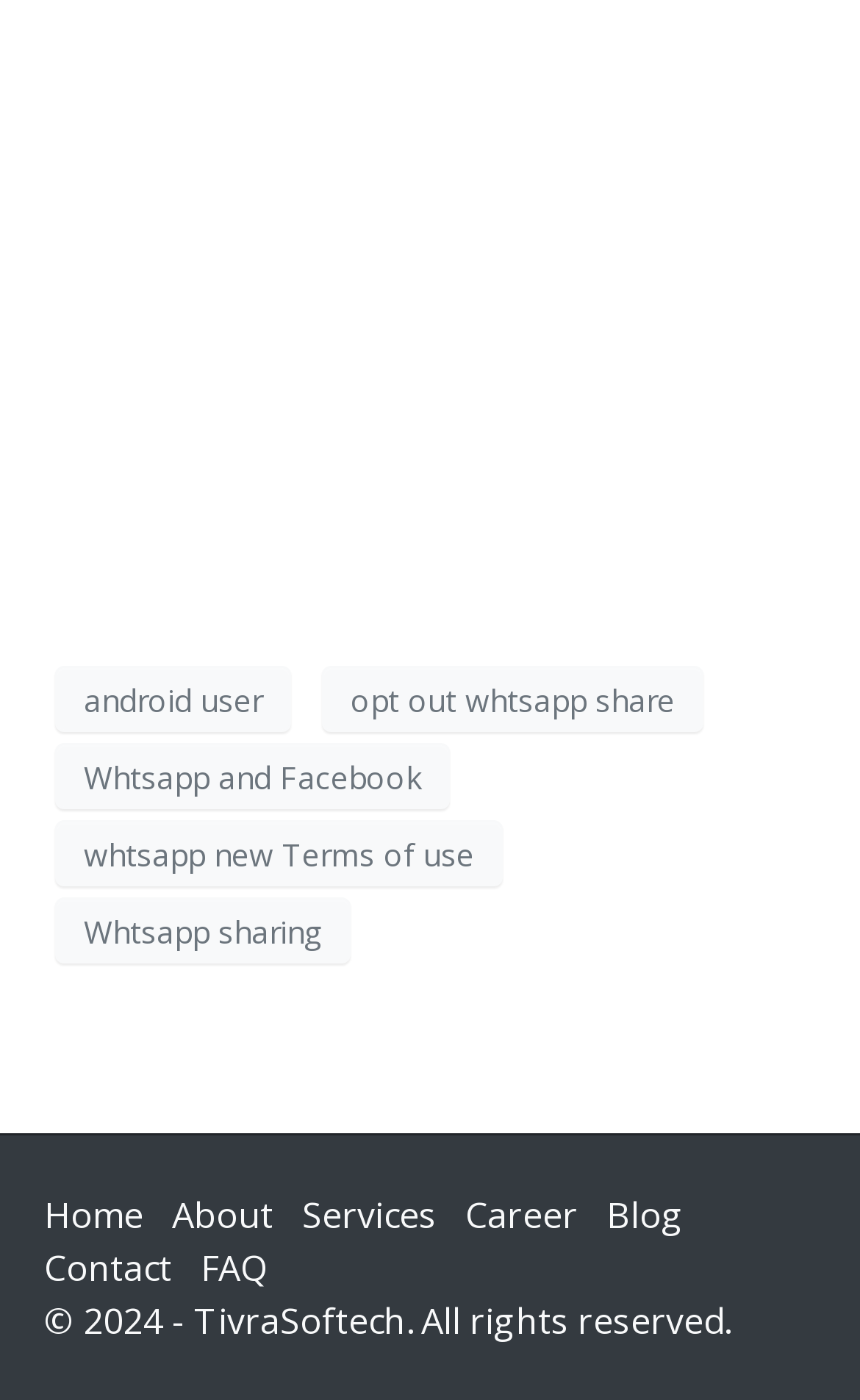Locate the bounding box coordinates of the item that should be clicked to fulfill the instruction: "read the blog".

[0.705, 0.851, 0.795, 0.886]